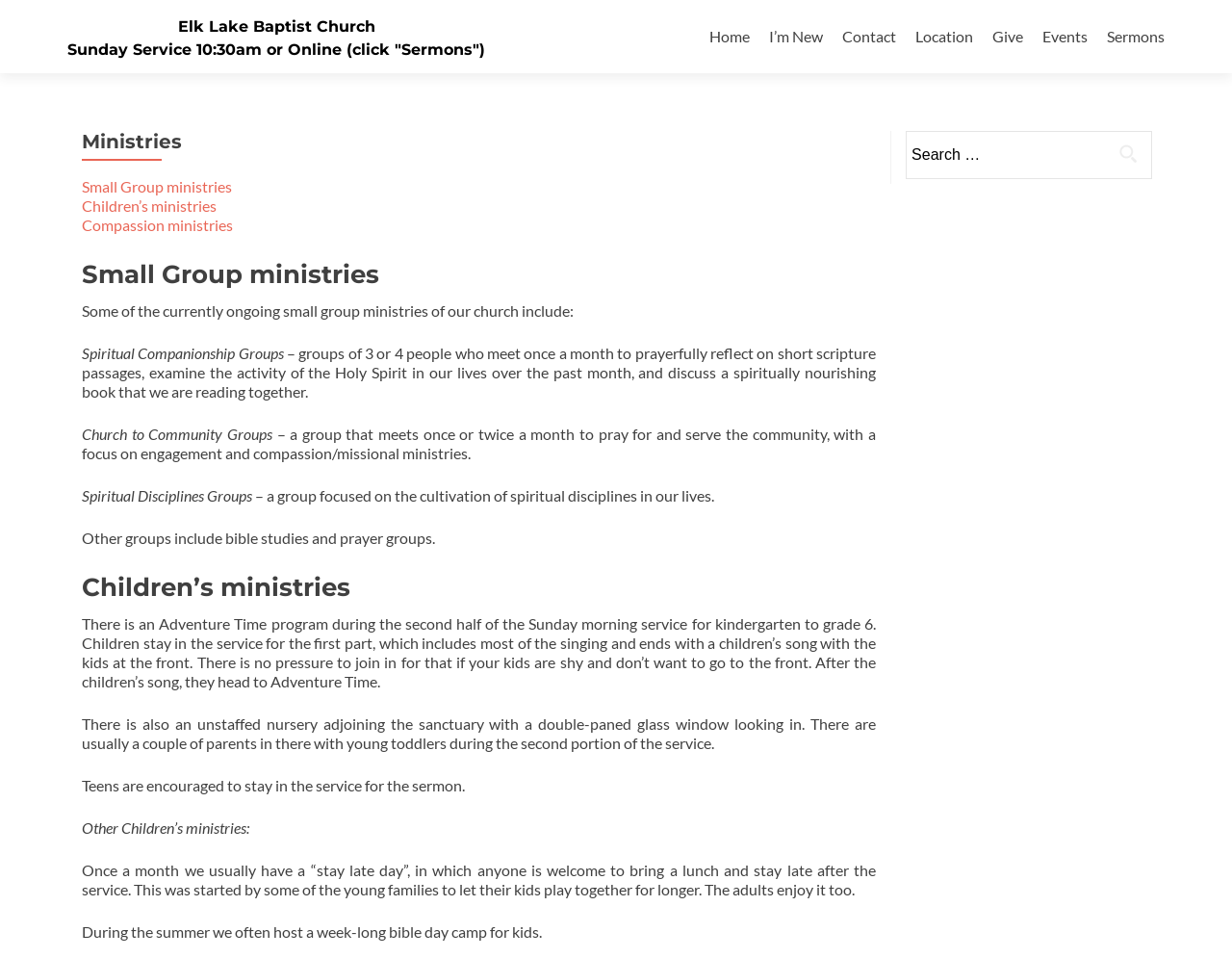Find the bounding box coordinates of the area that needs to be clicked in order to achieve the following instruction: "Click the 'Give' link". The coordinates should be specified as four float numbers between 0 and 1, i.e., [left, top, right, bottom].

[0.805, 0.02, 0.83, 0.055]